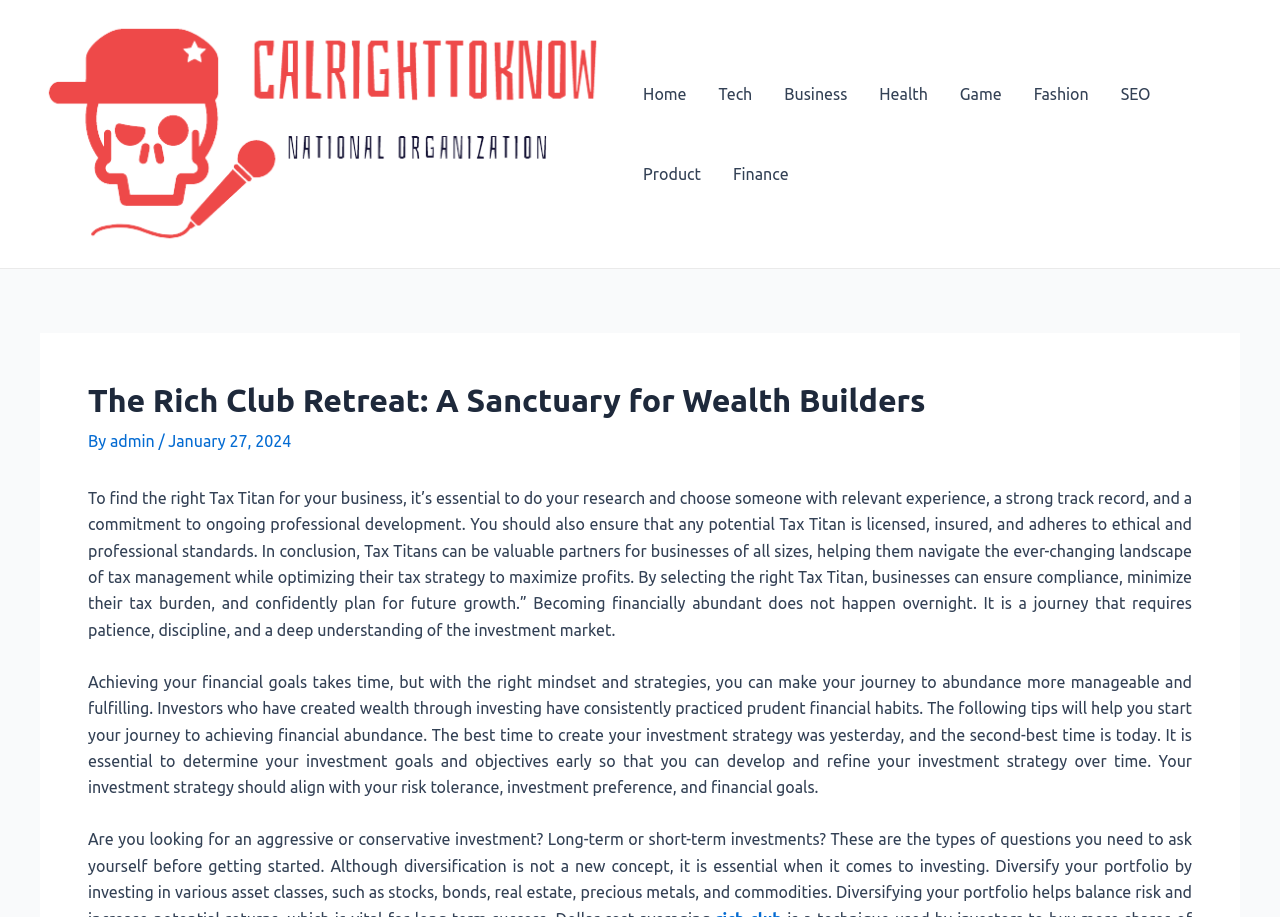Present a detailed account of what is displayed on the webpage.

The webpage is about The Rich Club Retreat, a sanctuary for wealth builders. At the top left, there is a link. Below it, a navigation menu with 9 links is situated, including "Home", "Tech", "Business", "Health", "Game", "Fashion", "SEO", "Product", and "Finance". 

On the top center, the title "The Rich Club Retreat: A Sanctuary for Wealth Builders" is displayed as a header. Below the title, there is a section with the author's name "admin" and the date "January 27, 2024". 

The main content of the webpage is divided into two paragraphs. The first paragraph discusses the importance of finding the right Tax Titan for a business, highlighting the need for research, relevant experience, and professional development. It also emphasizes the benefits of having a Tax Titan, such as ensuring compliance, minimizing tax burden, and planning for future growth.

The second paragraph focuses on achieving financial abundance, emphasizing the importance of patience, discipline, and a deep understanding of the investment market. It provides tips for investors, including the need to create an investment strategy, determining investment goals, and aligning the strategy with risk tolerance and financial goals.